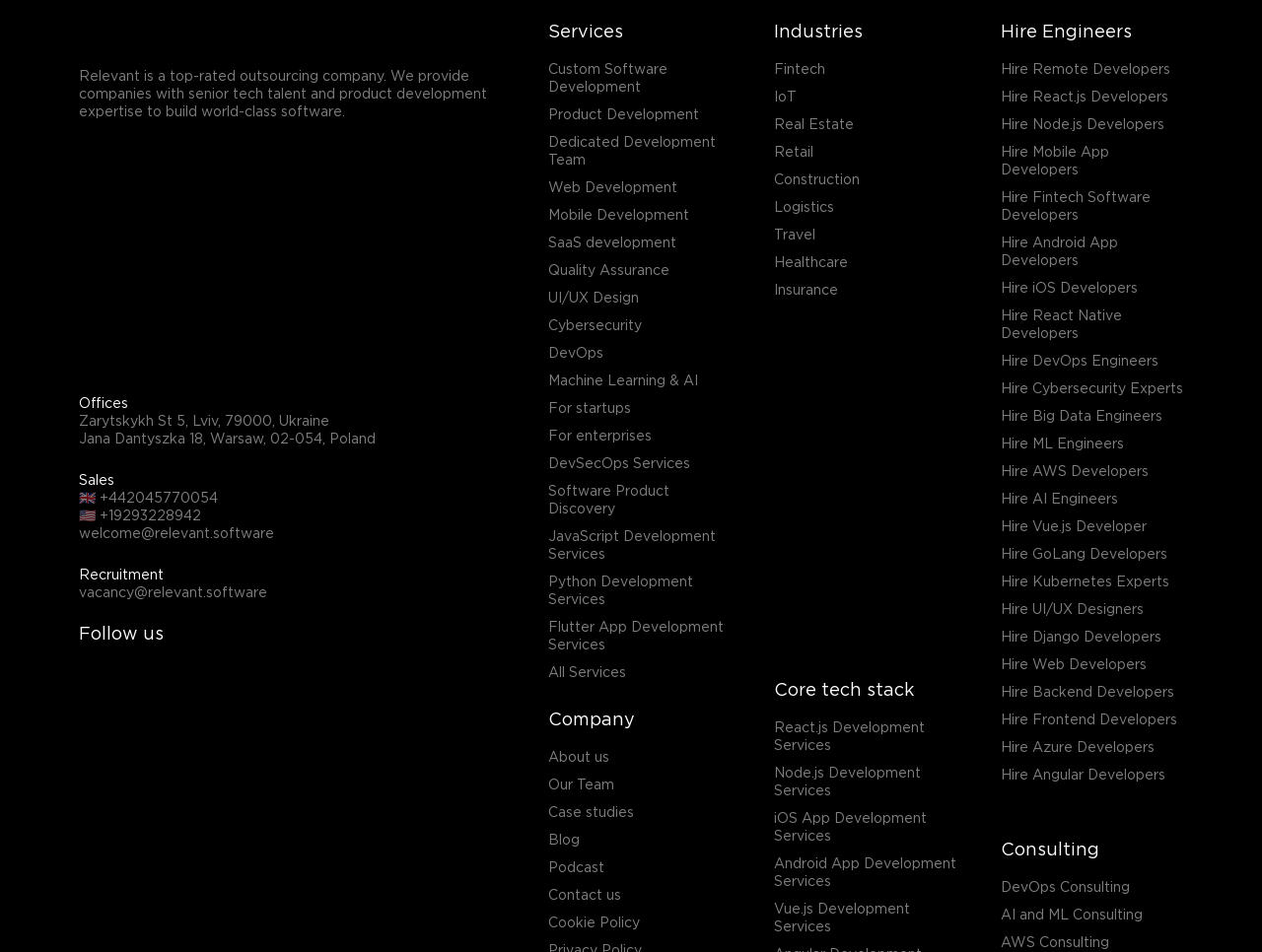Locate the bounding box coordinates of the area you need to click to fulfill this instruction: 'Click on Custom Software Development'. The coordinates must be in the form of four float numbers ranging from 0 to 1: [left, top, right, bottom].

[0.434, 0.067, 0.529, 0.098]